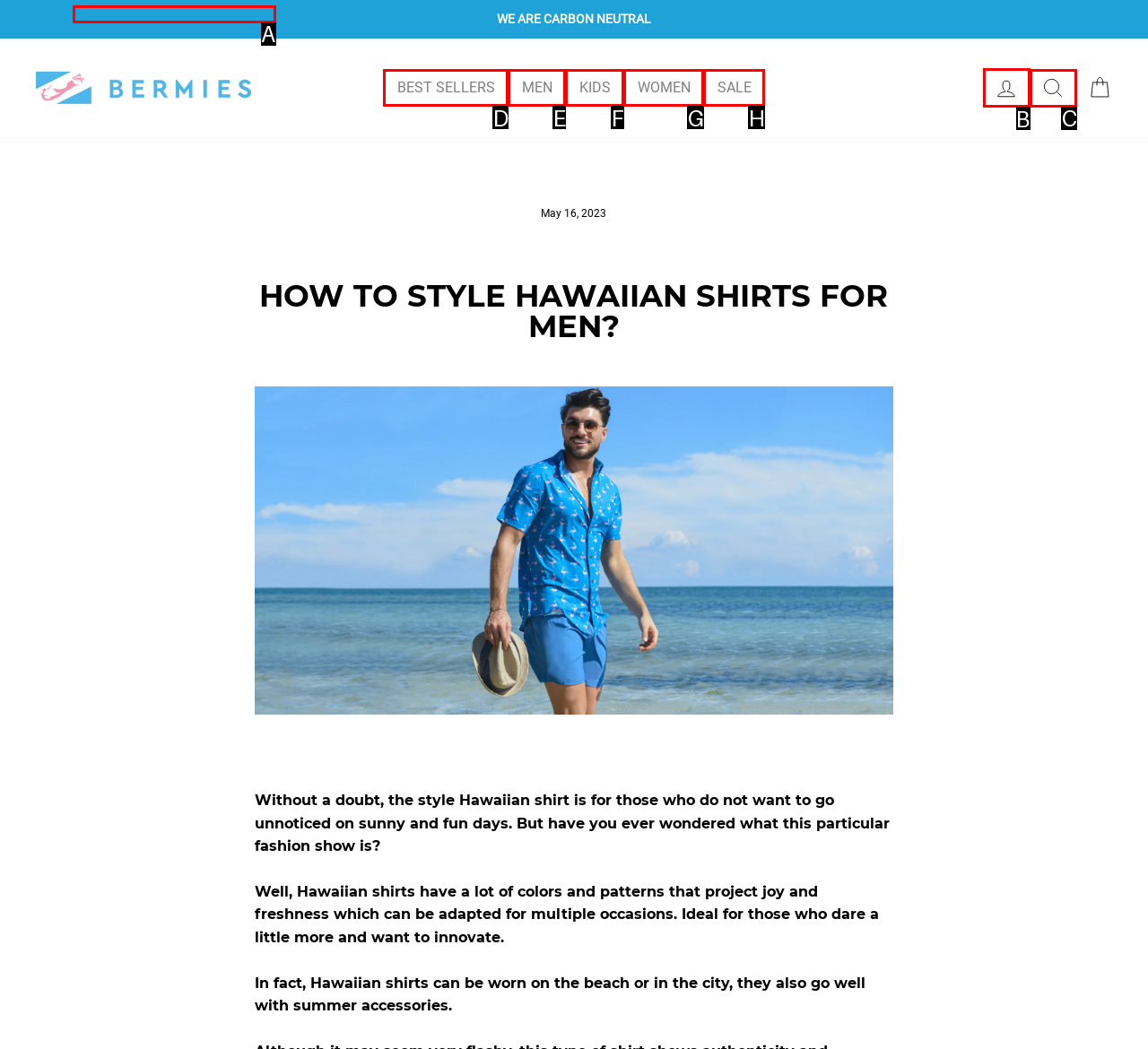Select the appropriate HTML element to click for the following task: Search for products
Answer with the letter of the selected option from the given choices directly.

C